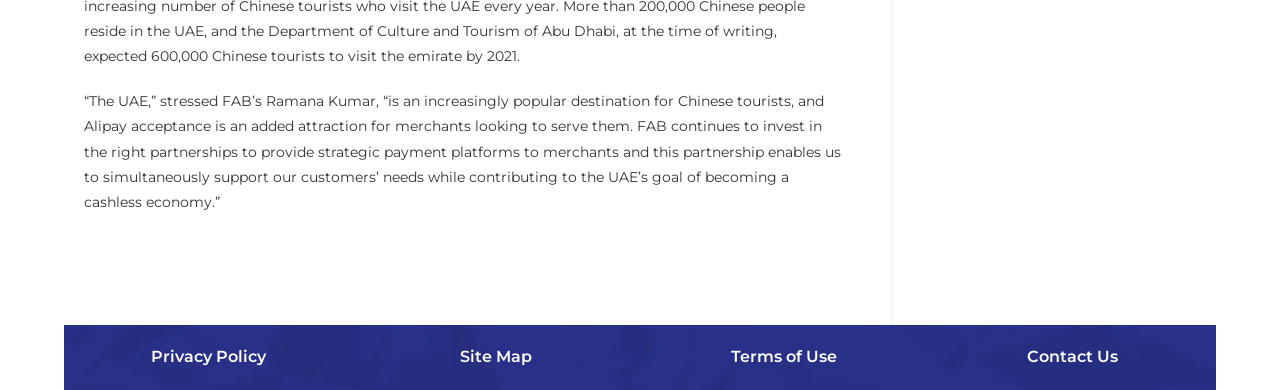Refer to the image and provide a thorough answer to this question:
Who is quoted in the article?

The quote is from FAB's Ramana Kumar, which is mentioned in the StaticText element with the bounding box coordinates [0.066, 0.237, 0.657, 0.541].